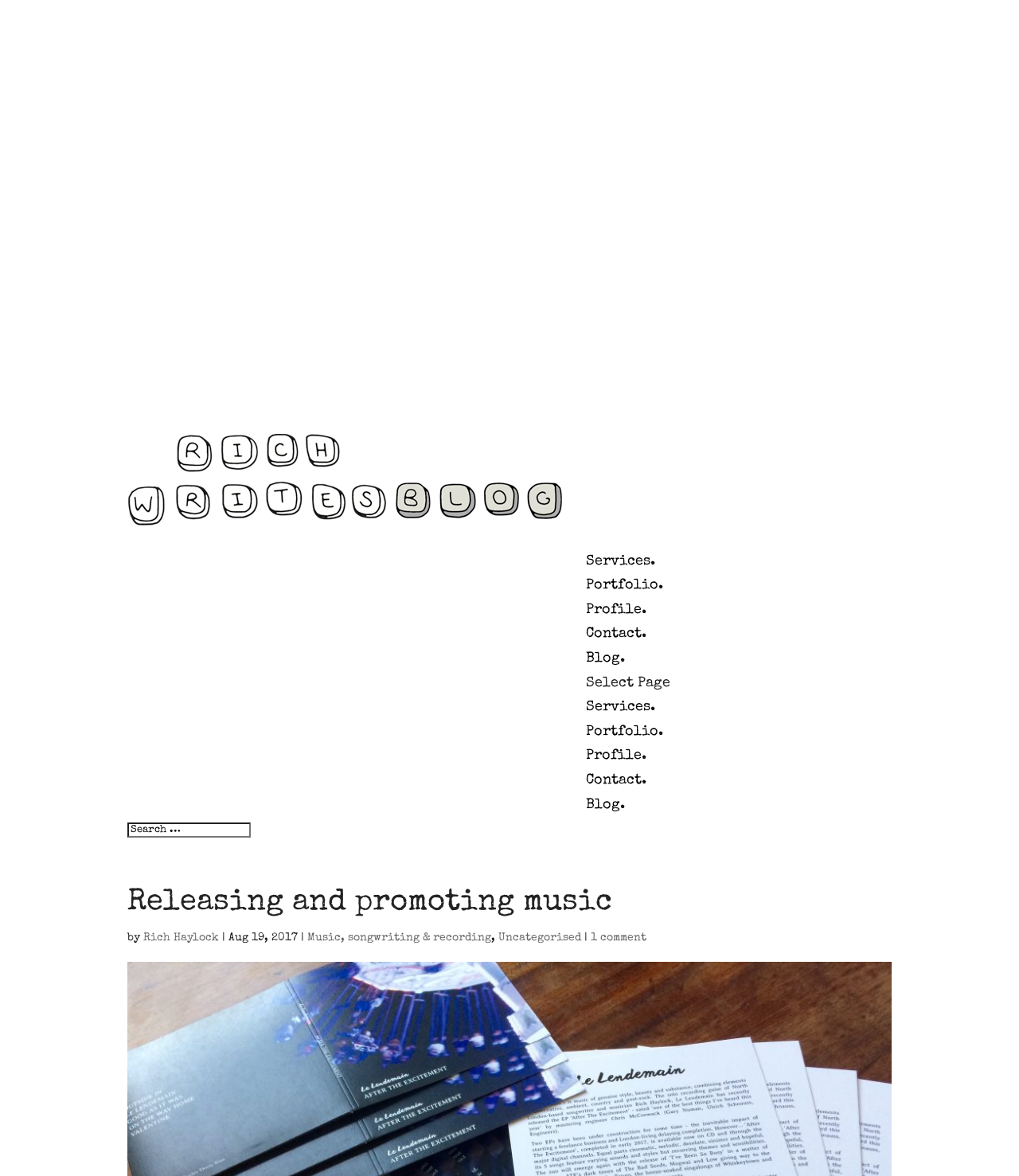Please identify the bounding box coordinates of the element I need to click to follow this instruction: "view music and songwriting blog".

[0.302, 0.793, 0.482, 0.802]